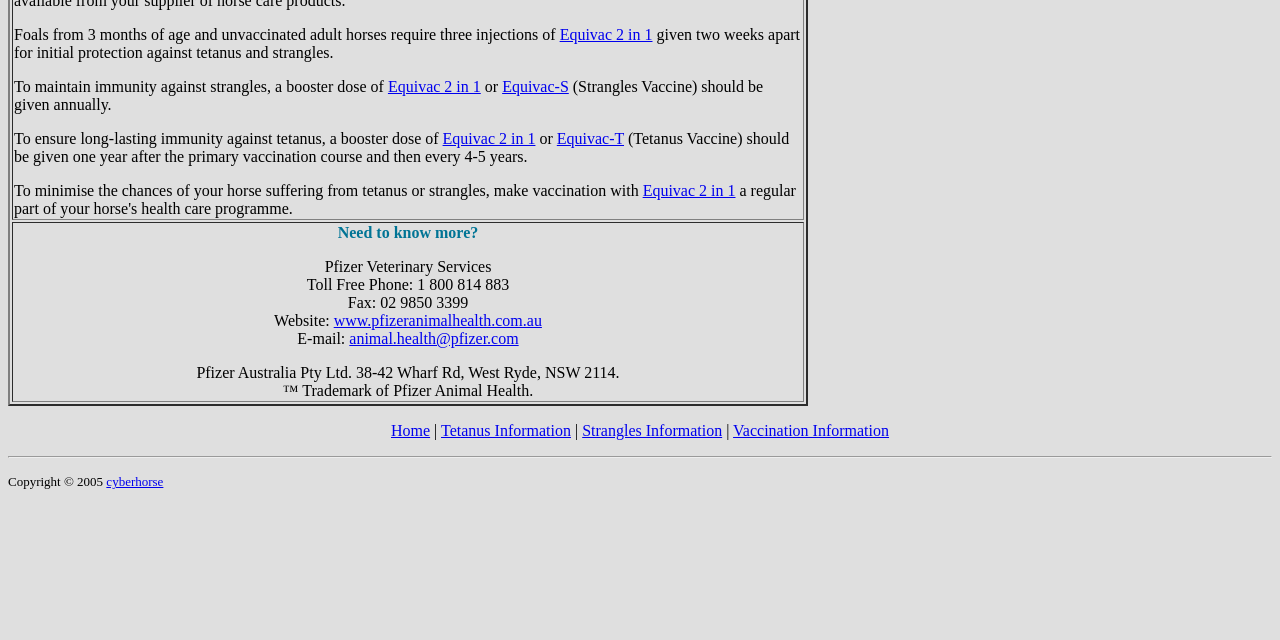Determine the bounding box coordinates for the HTML element described here: "Equivac 2 in 1".

[0.502, 0.284, 0.575, 0.311]